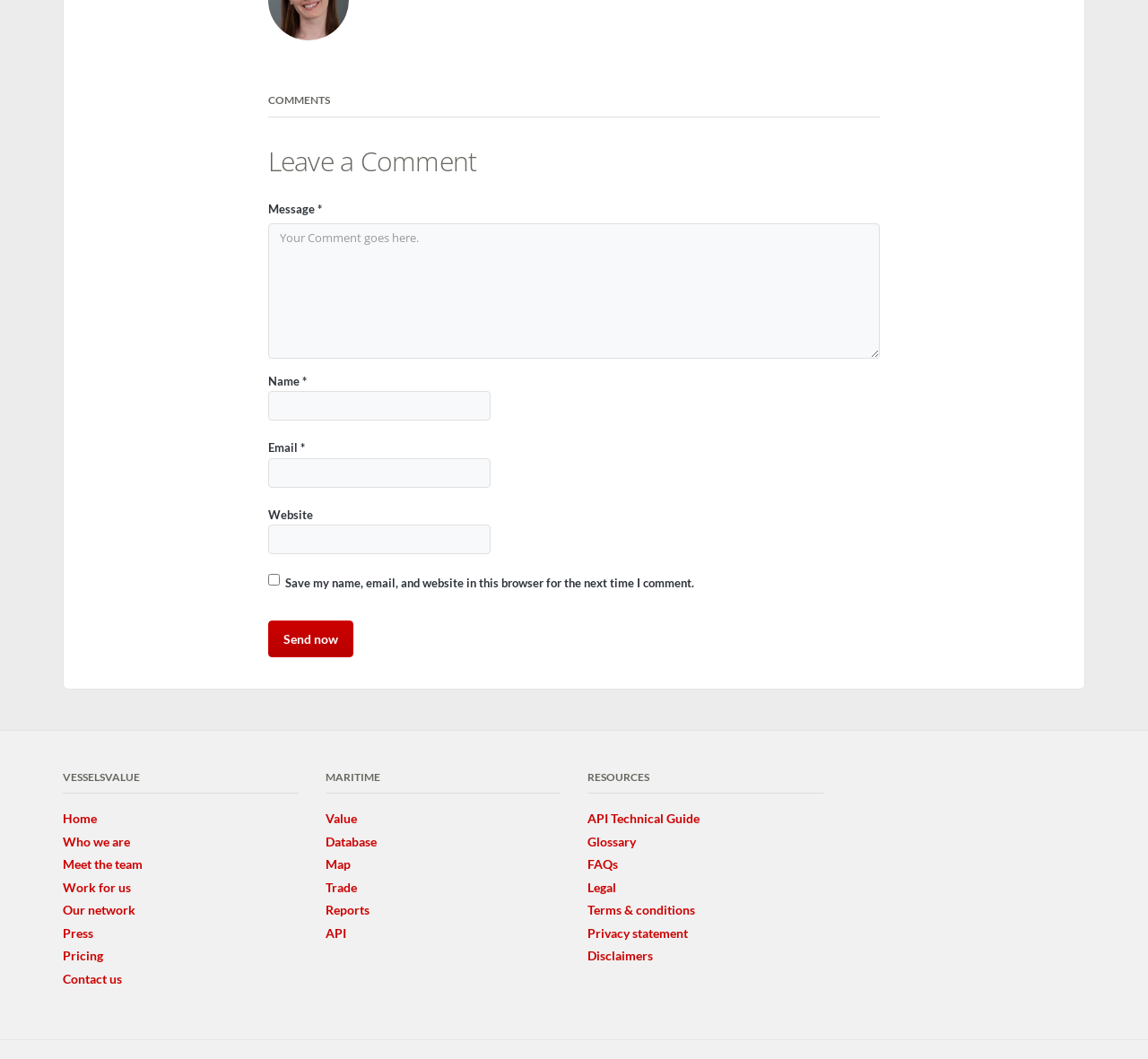Pinpoint the bounding box coordinates of the element you need to click to execute the following instruction: "Go to Home". The bounding box should be represented by four float numbers between 0 and 1, in the format [left, top, right, bottom].

[0.055, 0.761, 0.084, 0.784]